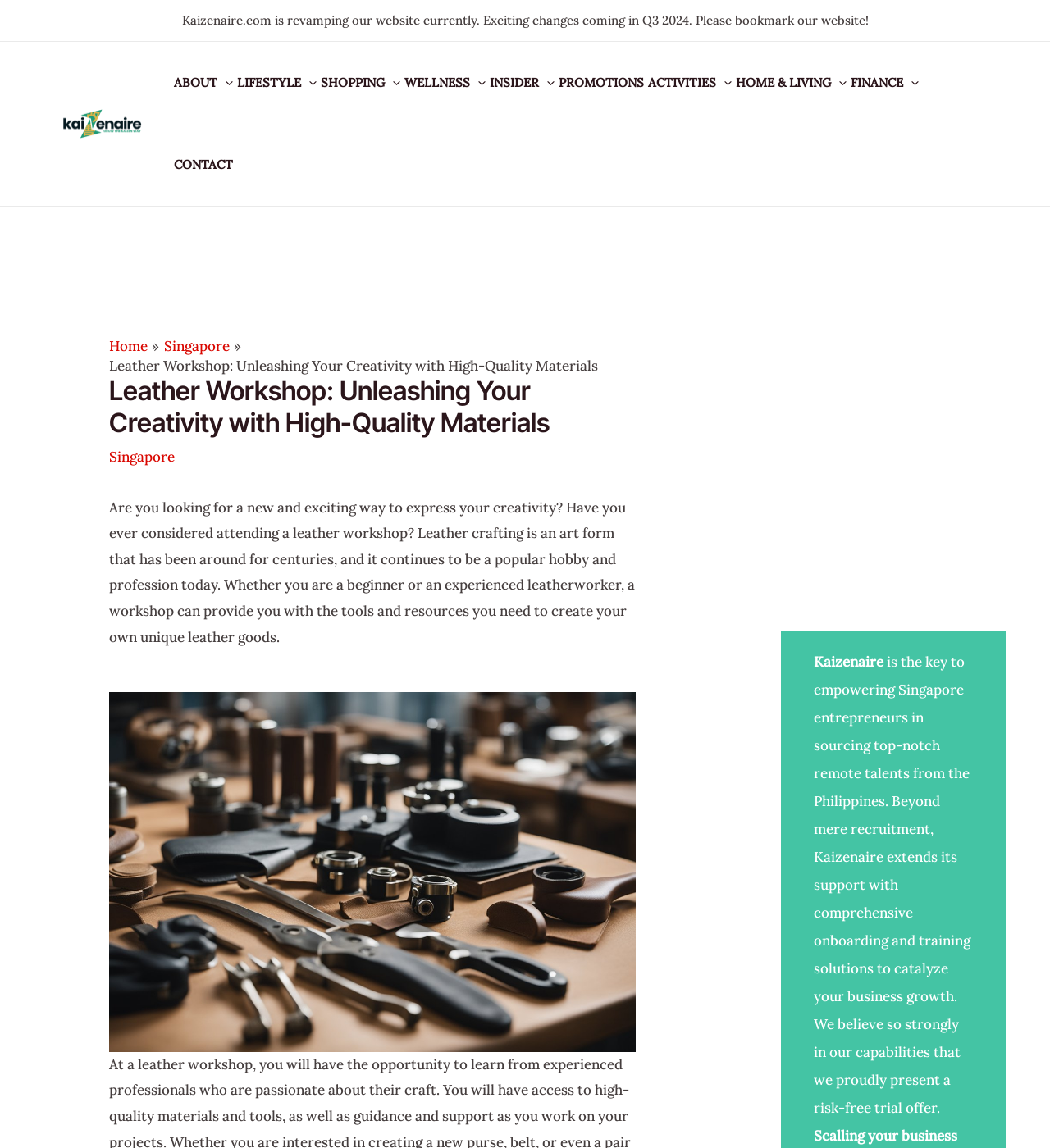Answer this question using a single word or a brief phrase:
What is the topic of the leather workshop?

Creativity